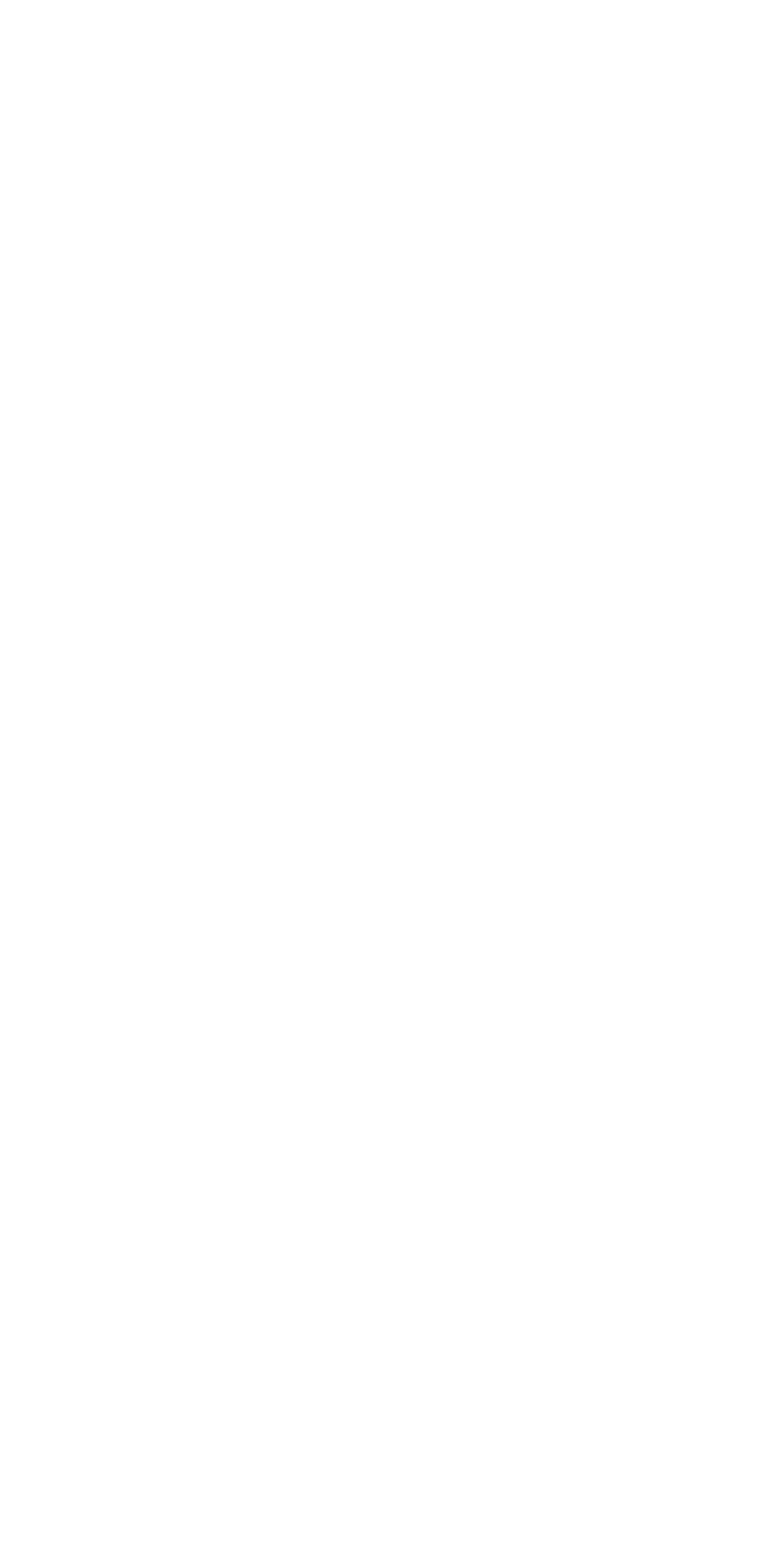Provide a brief response to the question using a single word or phrase: 
What is the shape of the icon next to 'AHF'?

Square